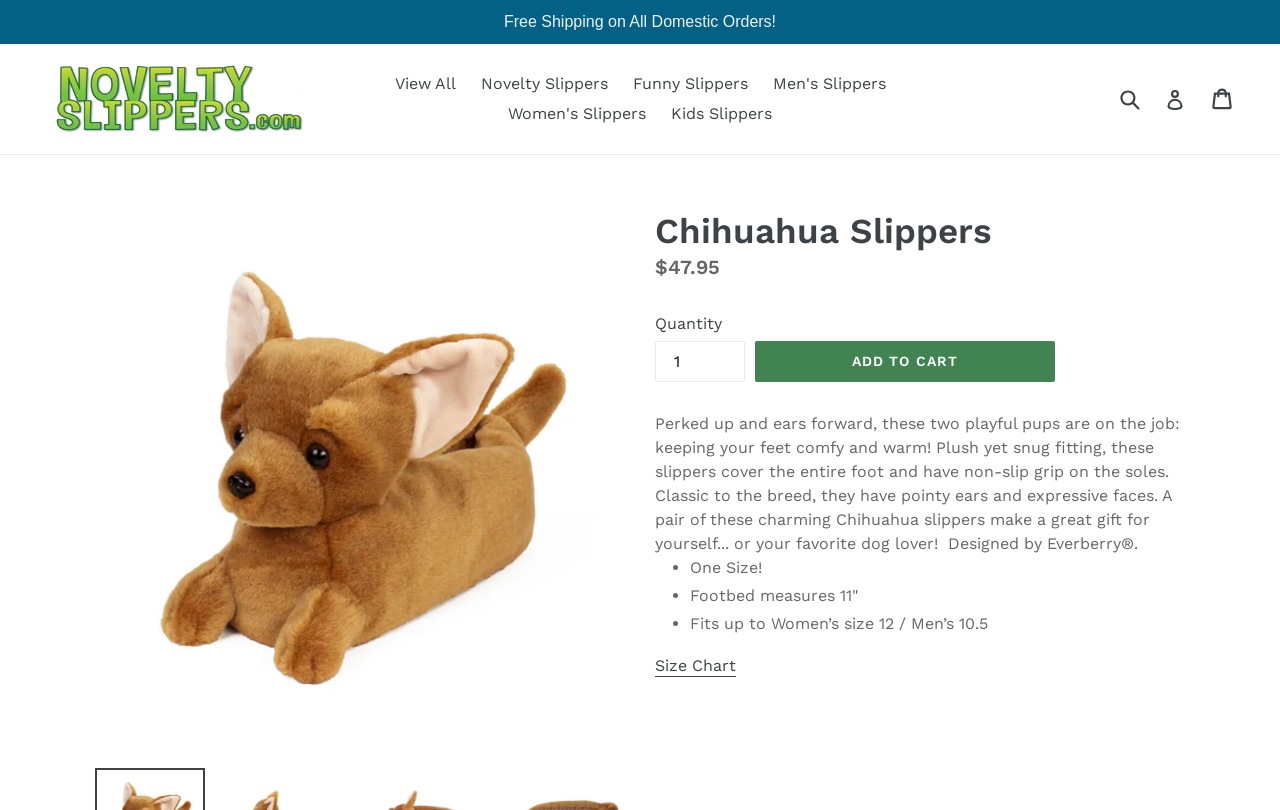Predict the bounding box coordinates for the UI element described as: "Men's Slippers". The coordinates should be four float numbers between 0 and 1, presented as [left, top, right, bottom].

[0.596, 0.085, 0.7, 0.122]